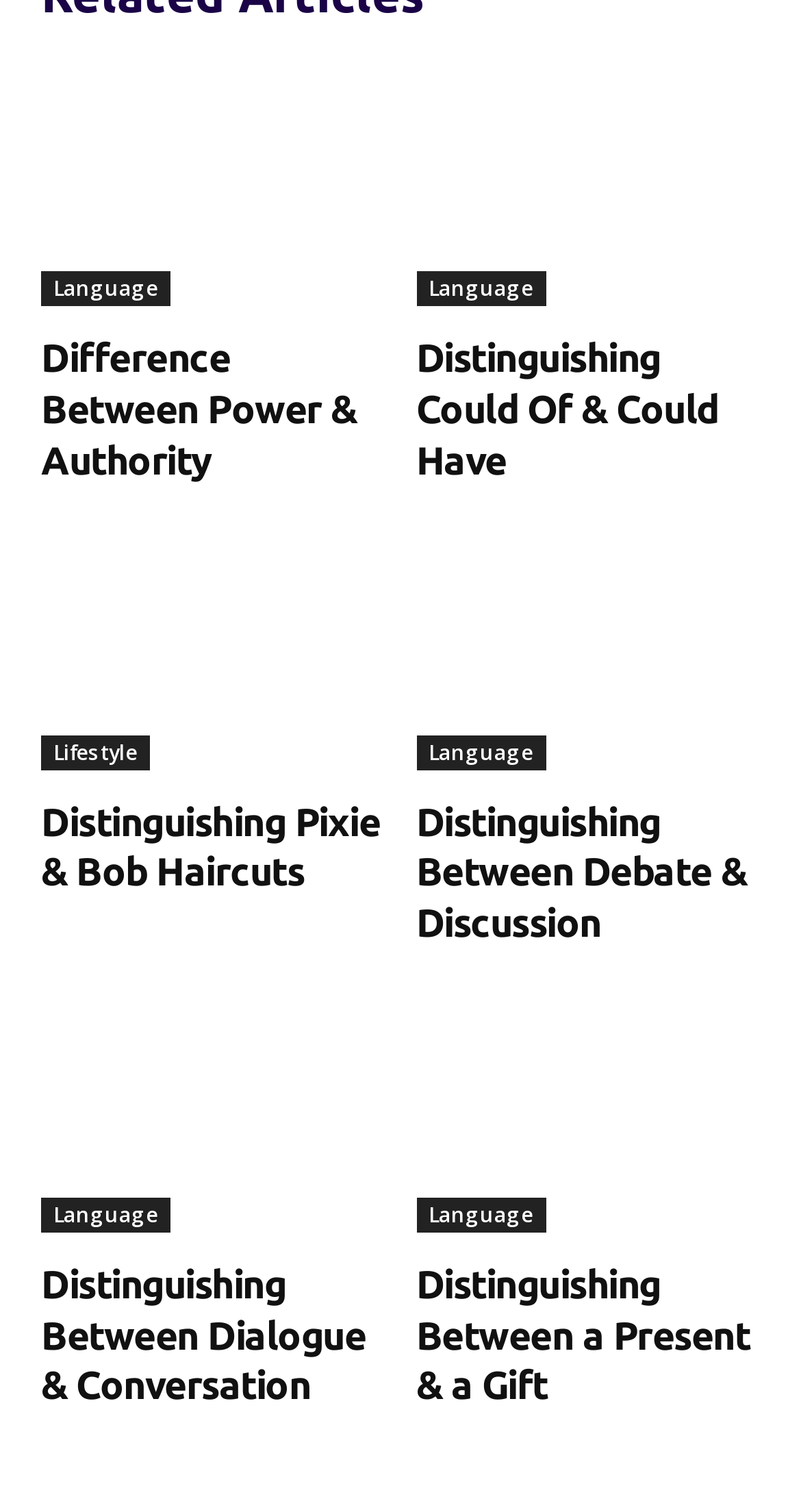What is the topic of the link below 'Distinguishing Pixie & Bob Haircuts'?
Look at the image and respond with a one-word or short phrase answer.

Language